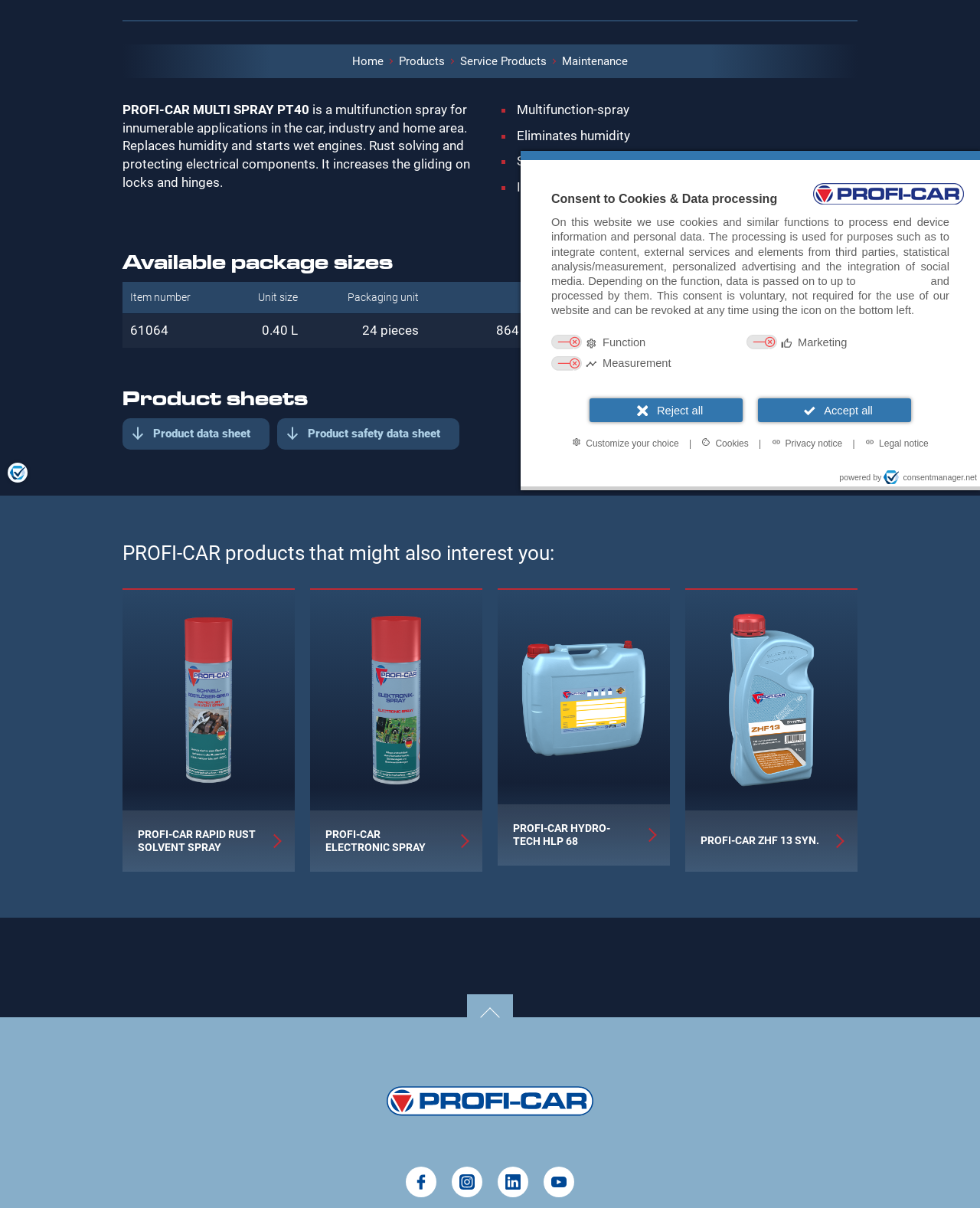Using the provided element description: "Reject all", identify the bounding box coordinates. The coordinates should be four floats between 0 and 1 in the order [left, top, right, bottom].

[0.602, 0.33, 0.758, 0.349]